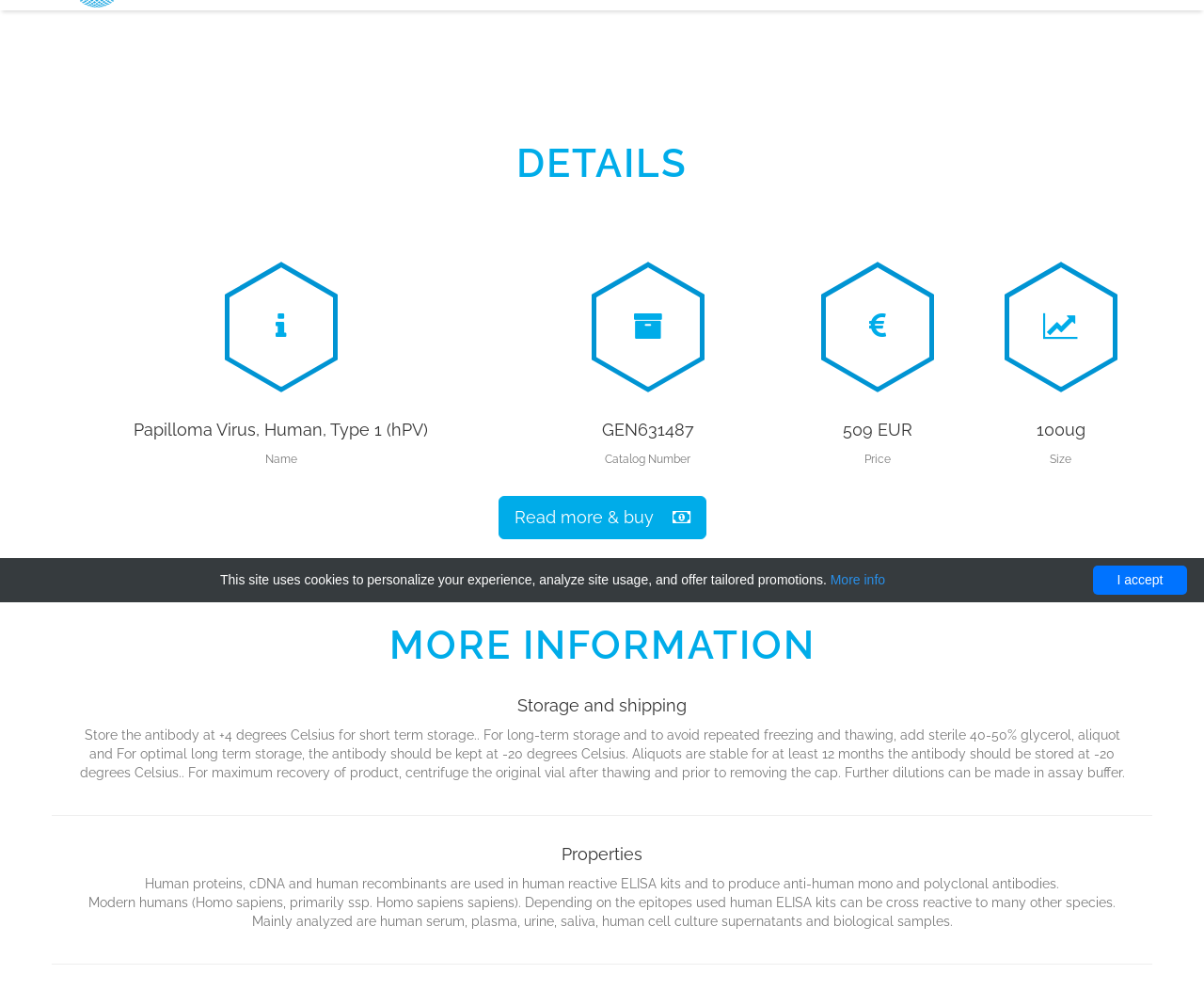Using the provided element description, identify the bounding box coordinates as (top-left x, top-left y, bottom-right x, bottom-right y). Ensure all values are between 0 and 1. Description: More info

[0.69, 0.578, 0.735, 0.593]